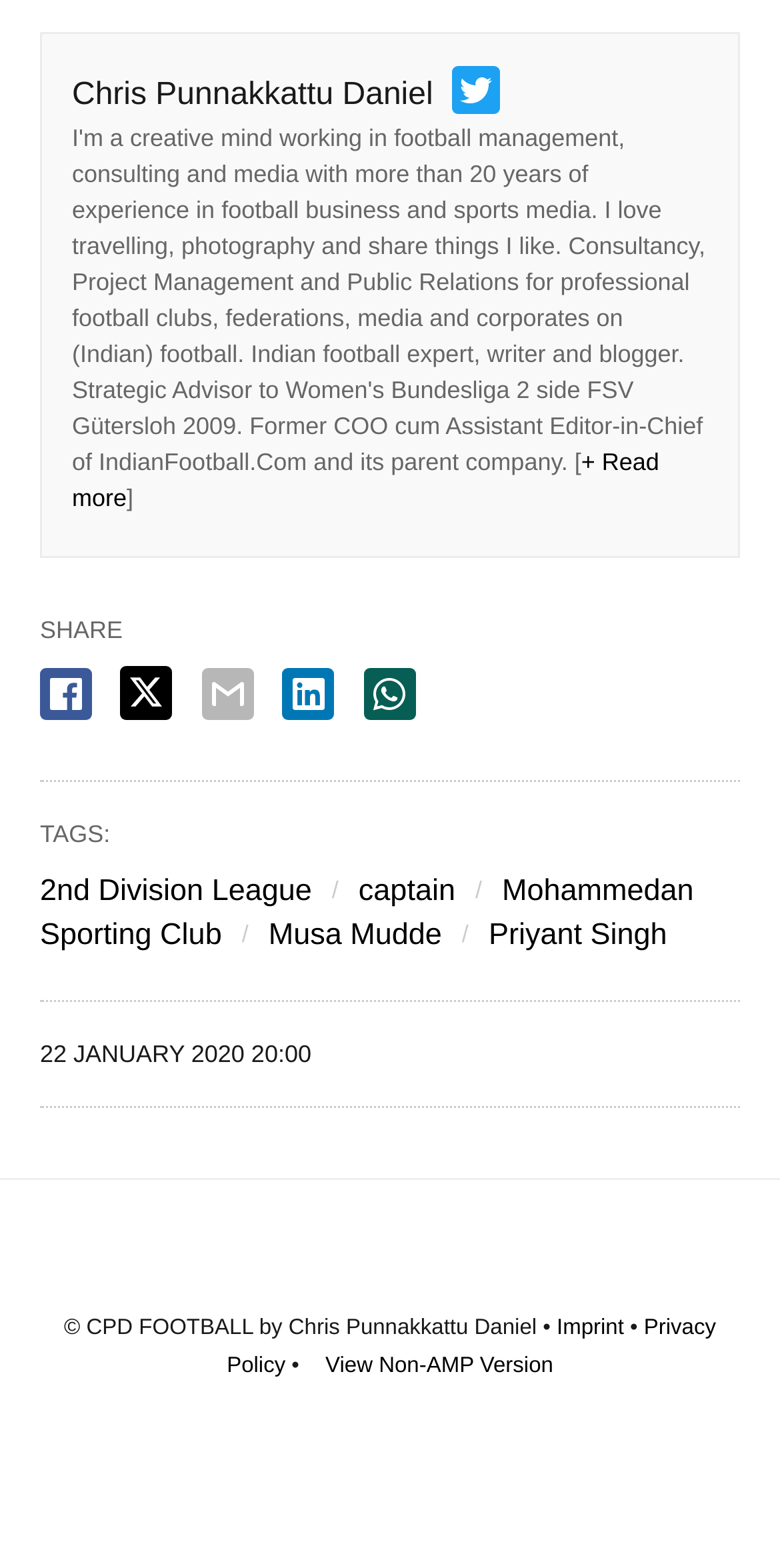What is the name of the football club mentioned?
Based on the image, answer the question with as much detail as possible.

The name of the football club mentioned can be found in the tags section, where it says 'Mohammedan Sporting Club' in a link element.